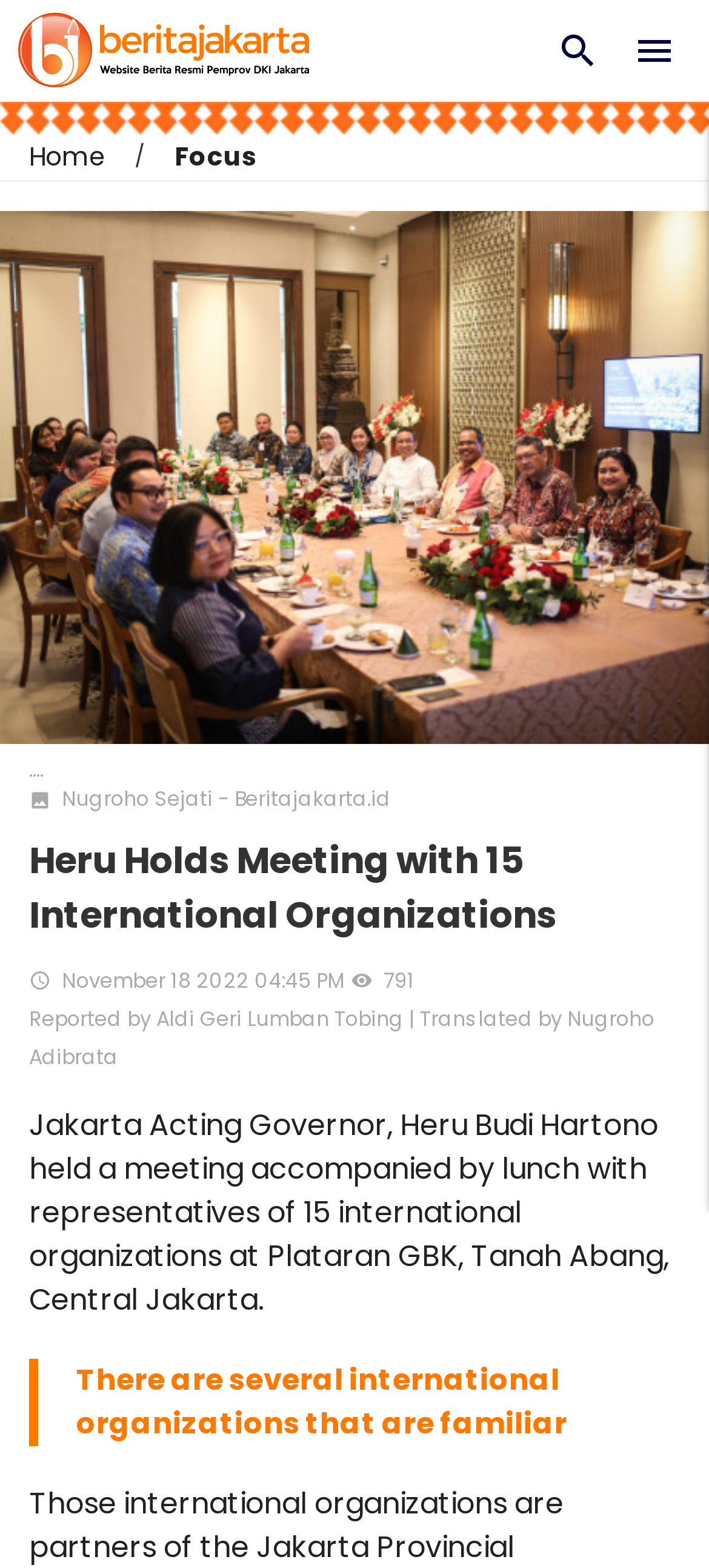How many international organizations are mentioned in the article?
Please provide a single word or phrase answer based on the image.

15